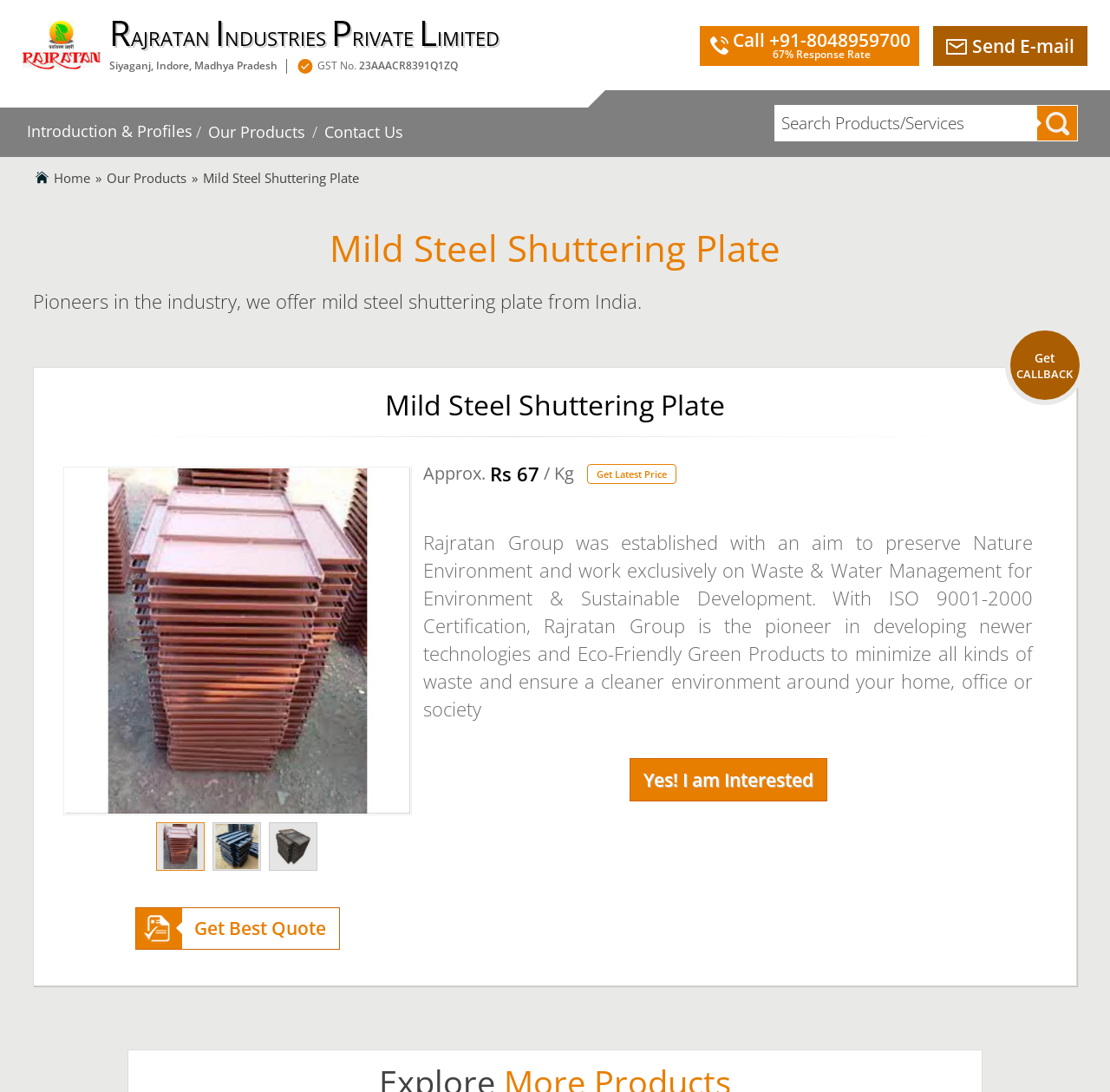Using the information shown in the image, answer the question with as much detail as possible: What is the response rate?

The response rate can be found on the top-right corner of the webpage, where it is written as '67% Response Rate'.